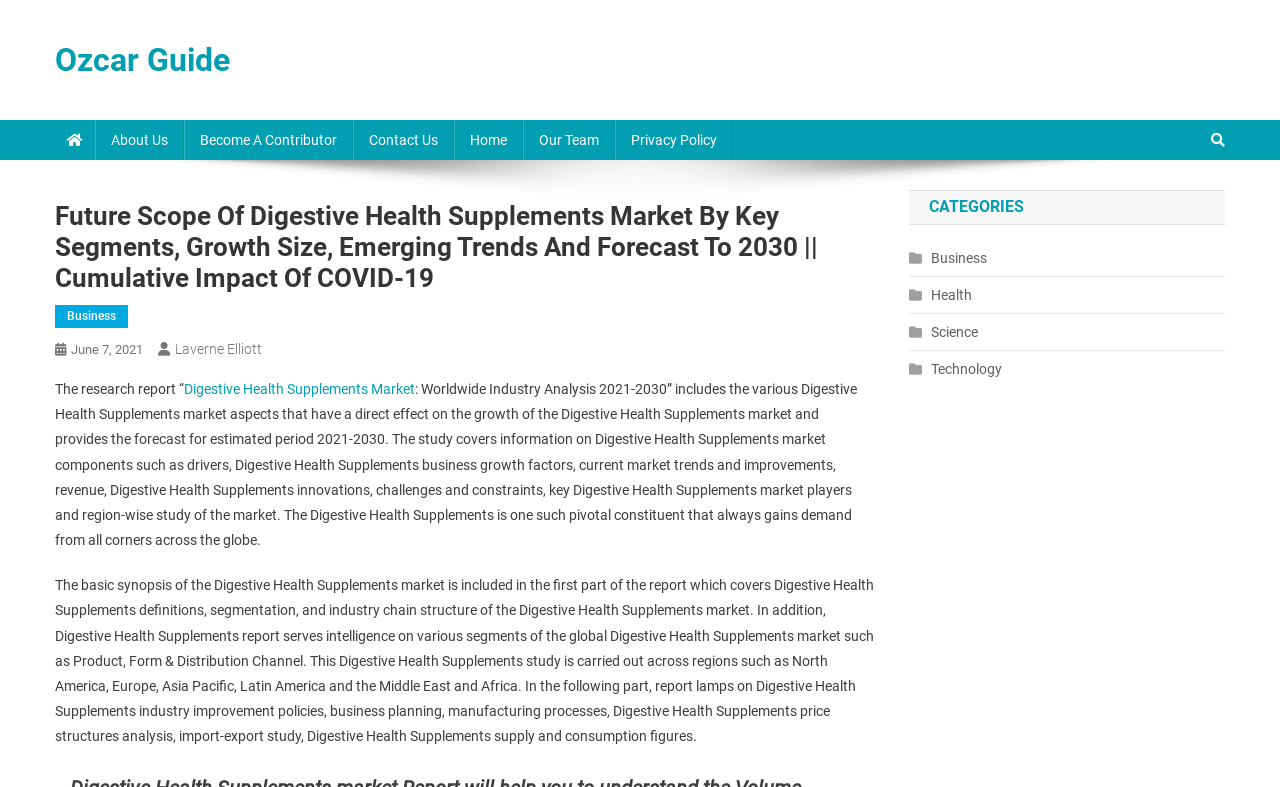Provide an in-depth caption for the webpage.

The webpage appears to be a report or article about the Digestive Health Supplements market. At the top, there is a navigation menu with links to "Ozcar Guide", "About Us", "Become A Contributor", "Contact Us", "Home", "Our Team", and "Privacy Policy". 

Below the navigation menu, there is a header section with a title "Future Scope Of Digestive Health Supplements Market By Key Segments, Growth Size, Emerging Trends And Forecast To 2030 || Cumulative Impact Of COVID-19". 

On the left side of the header section, there are two icons, one representing a house and the other representing a search icon. 

To the right of the header section, there is a link to "Business" and a timestamp "June 7, 2021" with the author's name "Laverne Elliott". 

The main content of the webpage is a report about the Digestive Health Supplements market, which includes an introduction, market analysis, and forecast for the period 2021-2030. The report covers various aspects of the market, including drivers, growth factors, trends, revenue, innovations, challenges, and key players. 

The report is divided into sections, with the first part covering definitions, segmentation, and industry chain structure of the Digestive Health Supplements market. The report also provides an analysis of the market by regions, including North America, Europe, Asia Pacific, Latin America, and the Middle East and Africa. 

On the right side of the webpage, there is a complementary section with a heading "CATEGORIES" and links to various categories, including Business, Health, Science, and Technology.